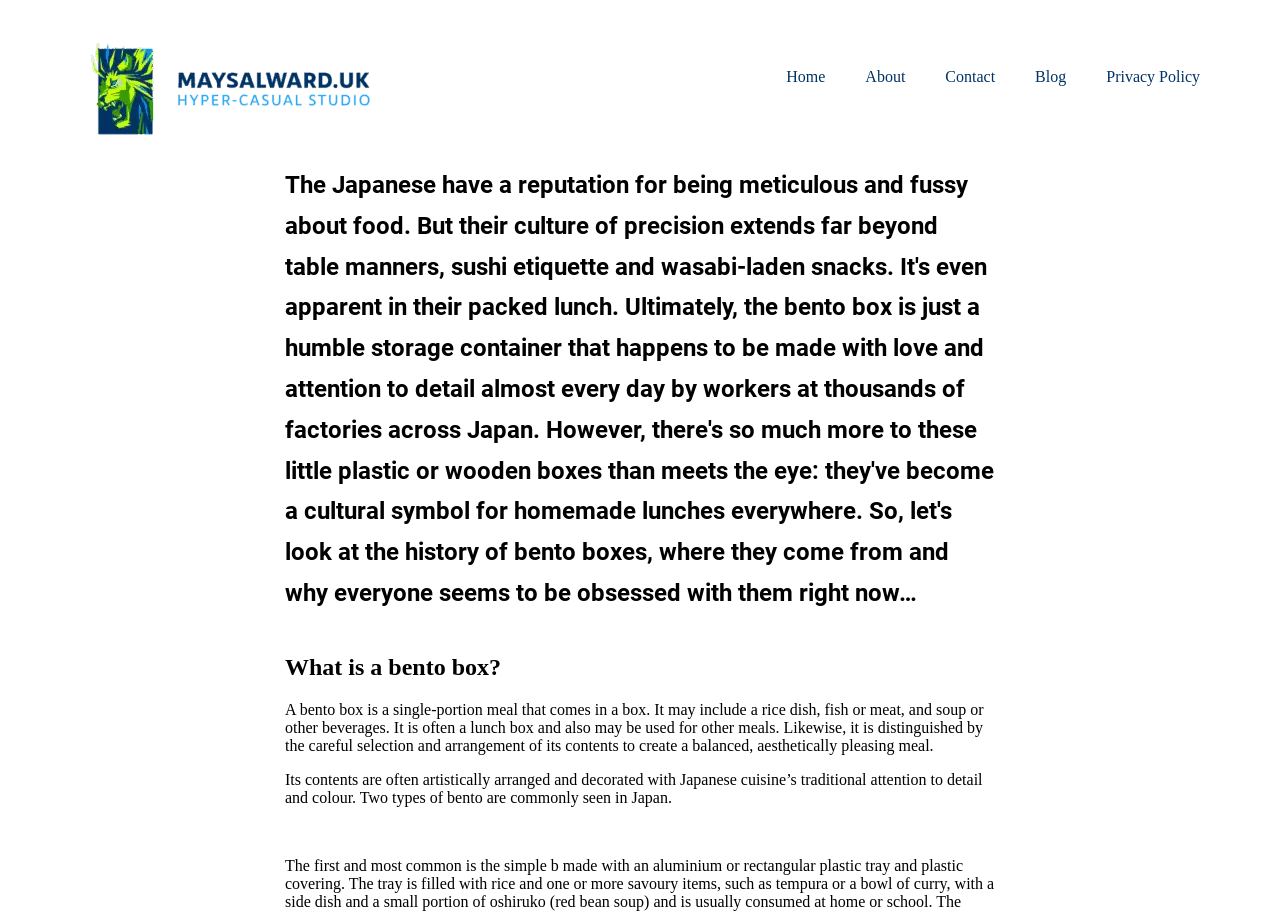Provide the bounding box coordinates of the HTML element this sentence describes: "RANDOM GAME". The bounding box coordinates consist of four float numbers between 0 and 1, i.e., [left, top, right, bottom].

None